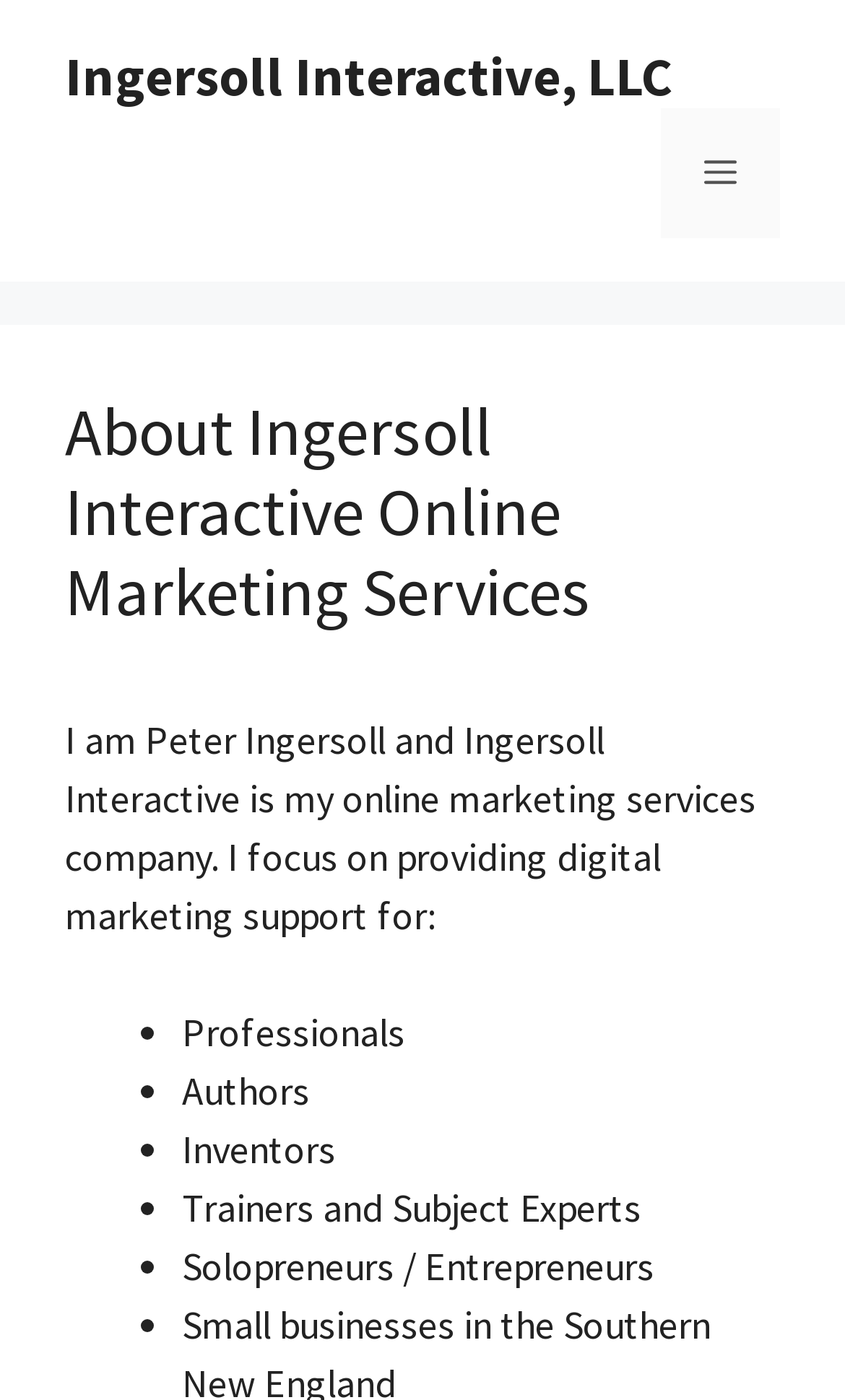Offer a meticulous description of the webpage's structure and content.

The webpage is about Ingersoll Interactive Online Marketing Services, a company that provides digital marketing support to various professionals. At the top of the page, there is a banner that spans the entire width, containing a link to the company's name, Ingersoll Interactive, LLC. To the right of the link is a navigation menu toggle button labeled "Menu".

Below the banner, there is a header section that takes up about half of the page's height. Within this section, there is a heading that reads "About Ingersoll Interactive Online Marketing Services". Below the heading, there is a paragraph of text that introduces the company and its focus.

Underneath the introductory paragraph, there is a list of bullet points that outlines the types of professionals the company supports, including professionals, authors, inventors, trainers and subject experts, and solopreneurs/entrepreneurs. Each list item is marked with a bullet point and has a brief description. The list takes up about half of the page's height, and the bullet points are evenly spaced and aligned to the left.